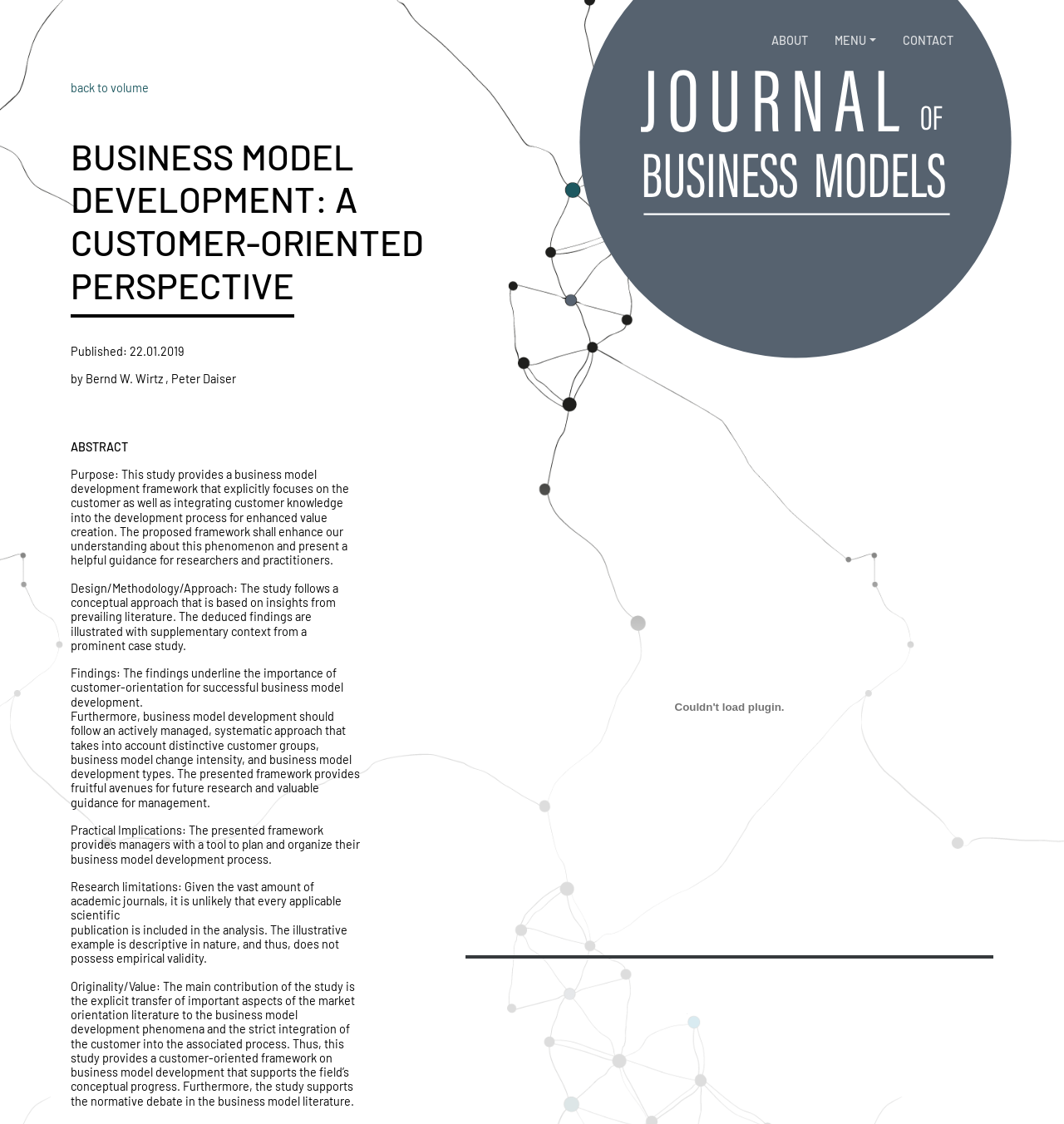Please answer the following question using a single word or phrase: 
What is the name of the author?

Bernd W. Wirtz